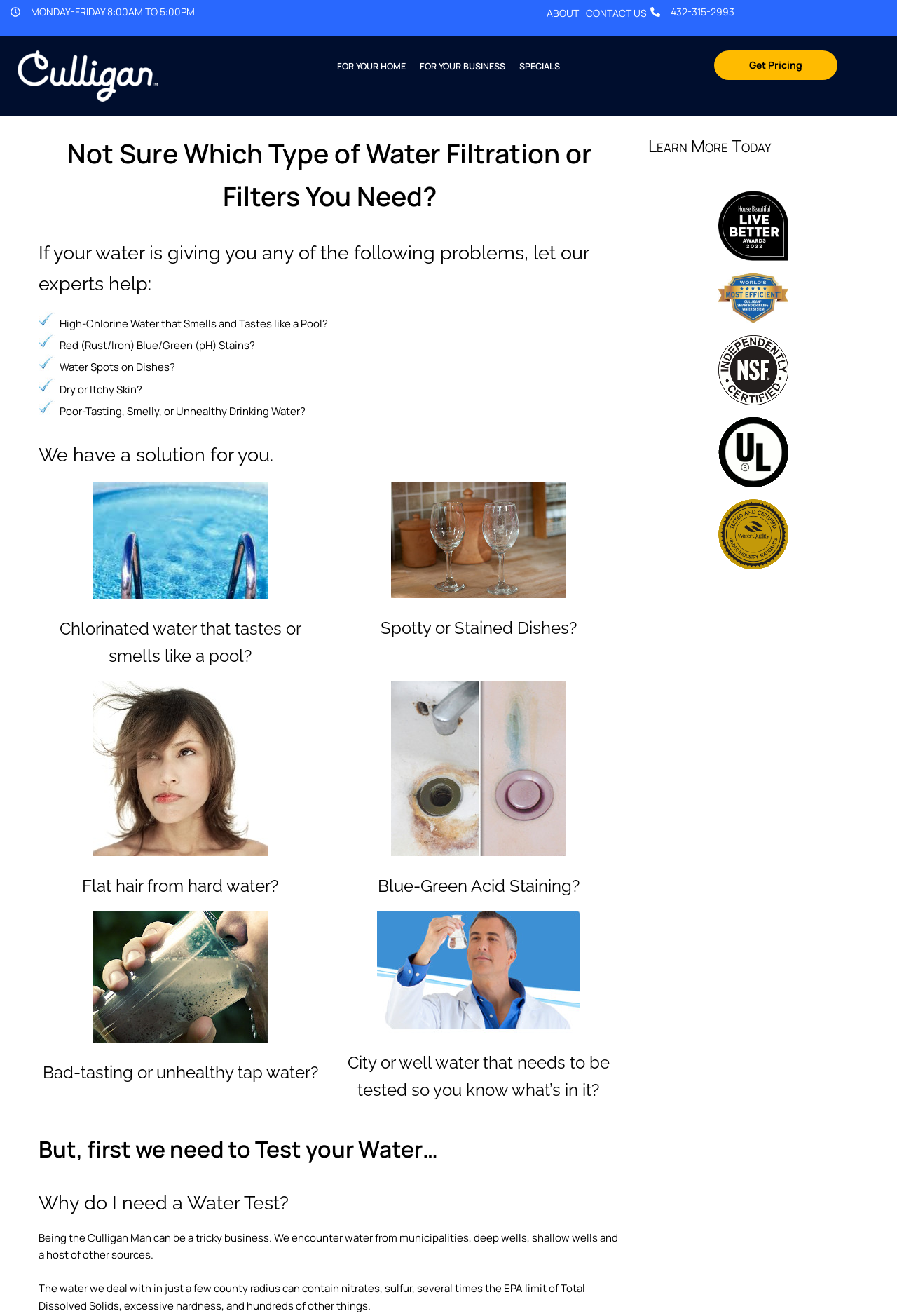Analyze the image and provide a detailed answer to the question: What is the solution for water problems?

I inferred the answer by looking at the overall structure of the webpage, which seems to be about water filtration and filters, and the heading that says 'We have a solution for you'.